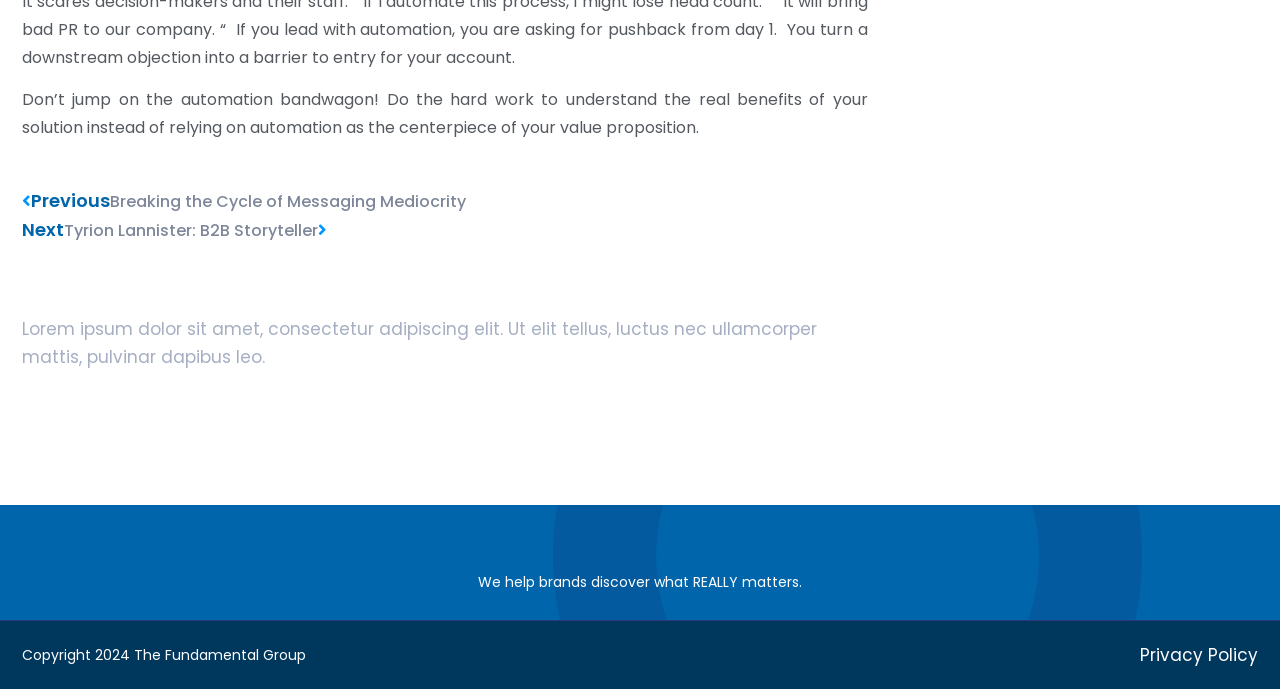What year is the copyright for?
Refer to the image and give a detailed response to the question.

The copyright year is 2024, as stated in the StaticText element with the text 'Copyright 2024 The Fundamental Group' at the bottom of the webpage.